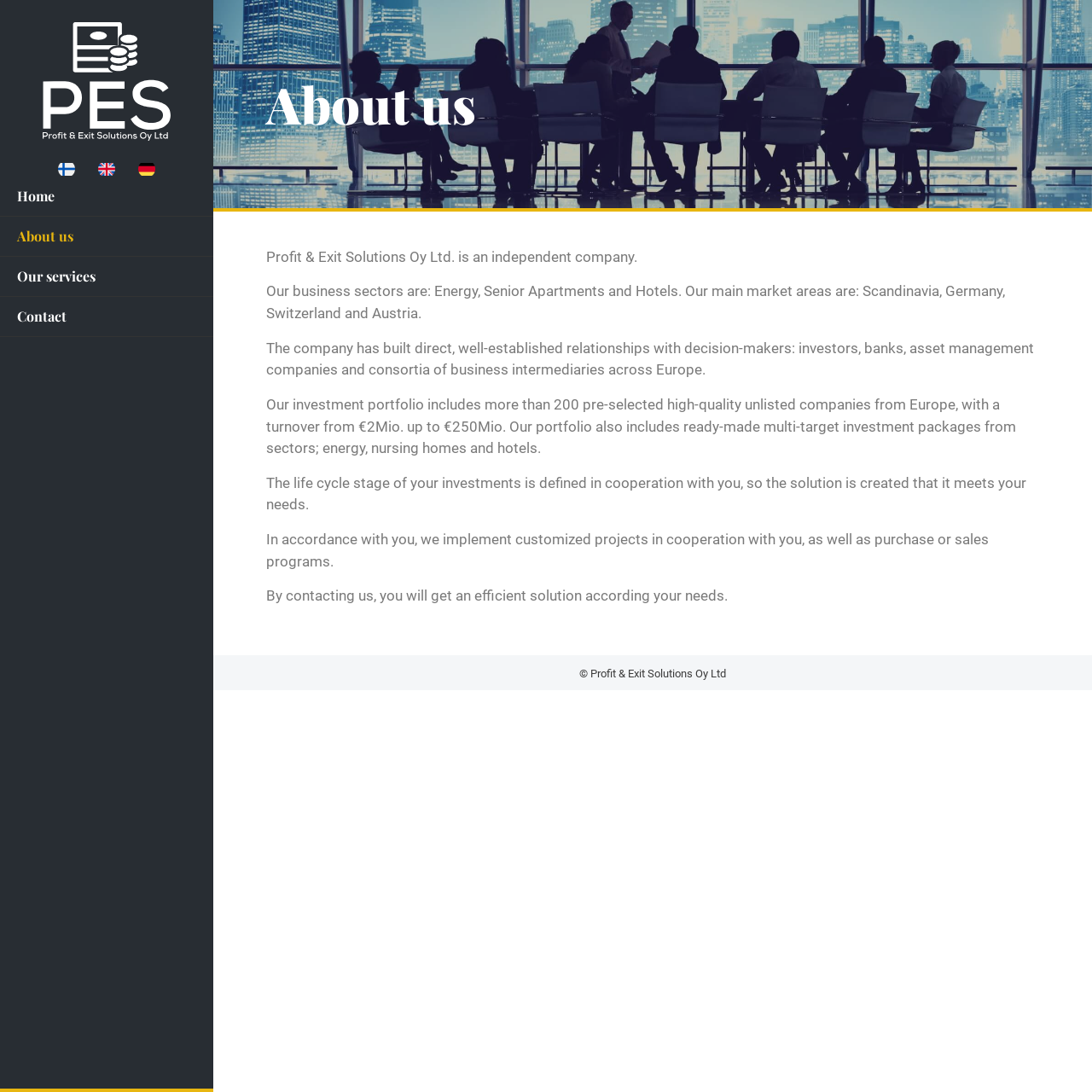What is the life cycle stage of investments defined by?
Please answer using one word or phrase, based on the screenshot.

cooperation with you